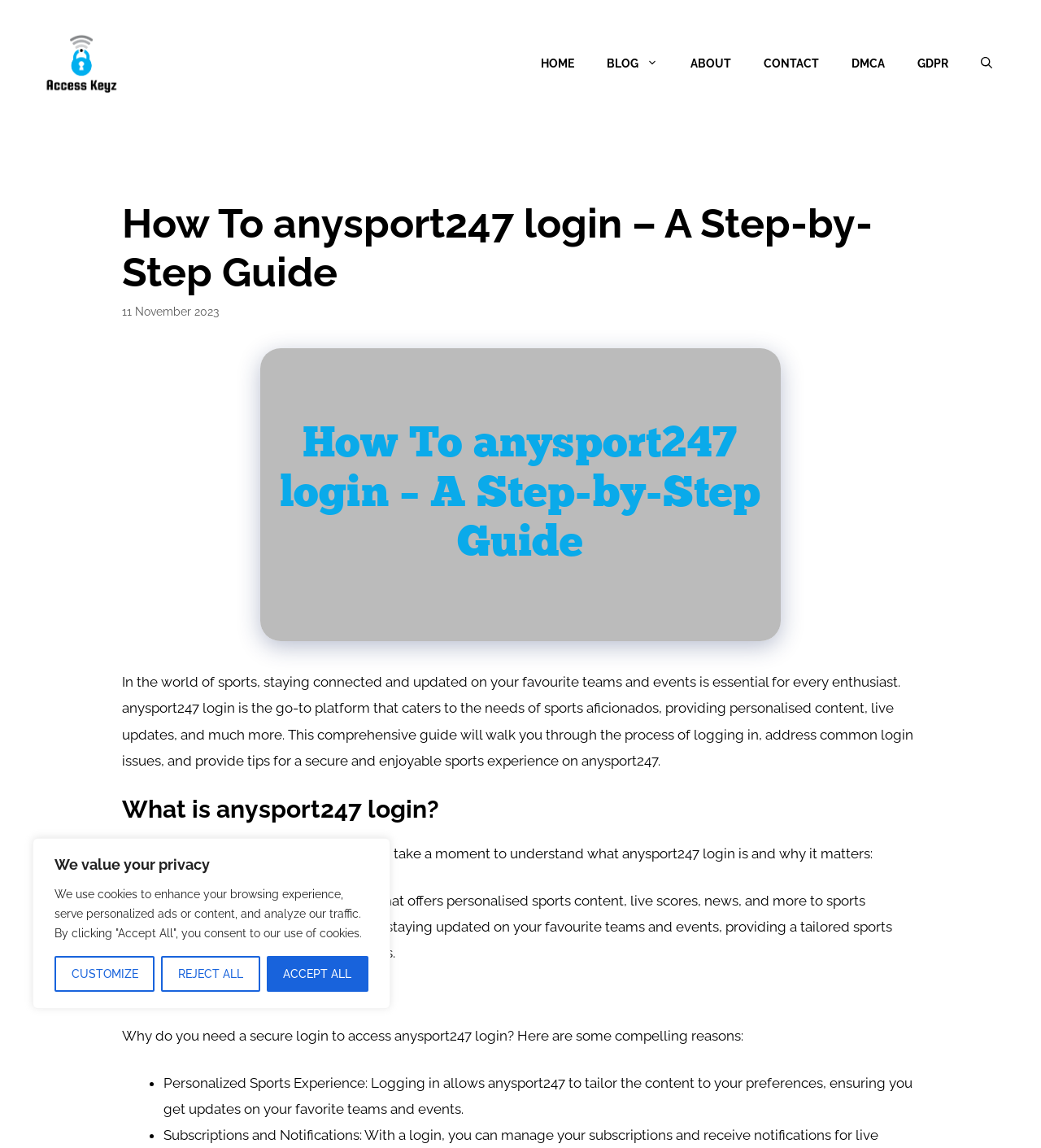Please find and report the bounding box coordinates of the element to click in order to perform the following action: "Click on the CONTACT link". The coordinates should be expressed as four float numbers between 0 and 1, in the format [left, top, right, bottom].

[0.718, 0.034, 0.802, 0.076]